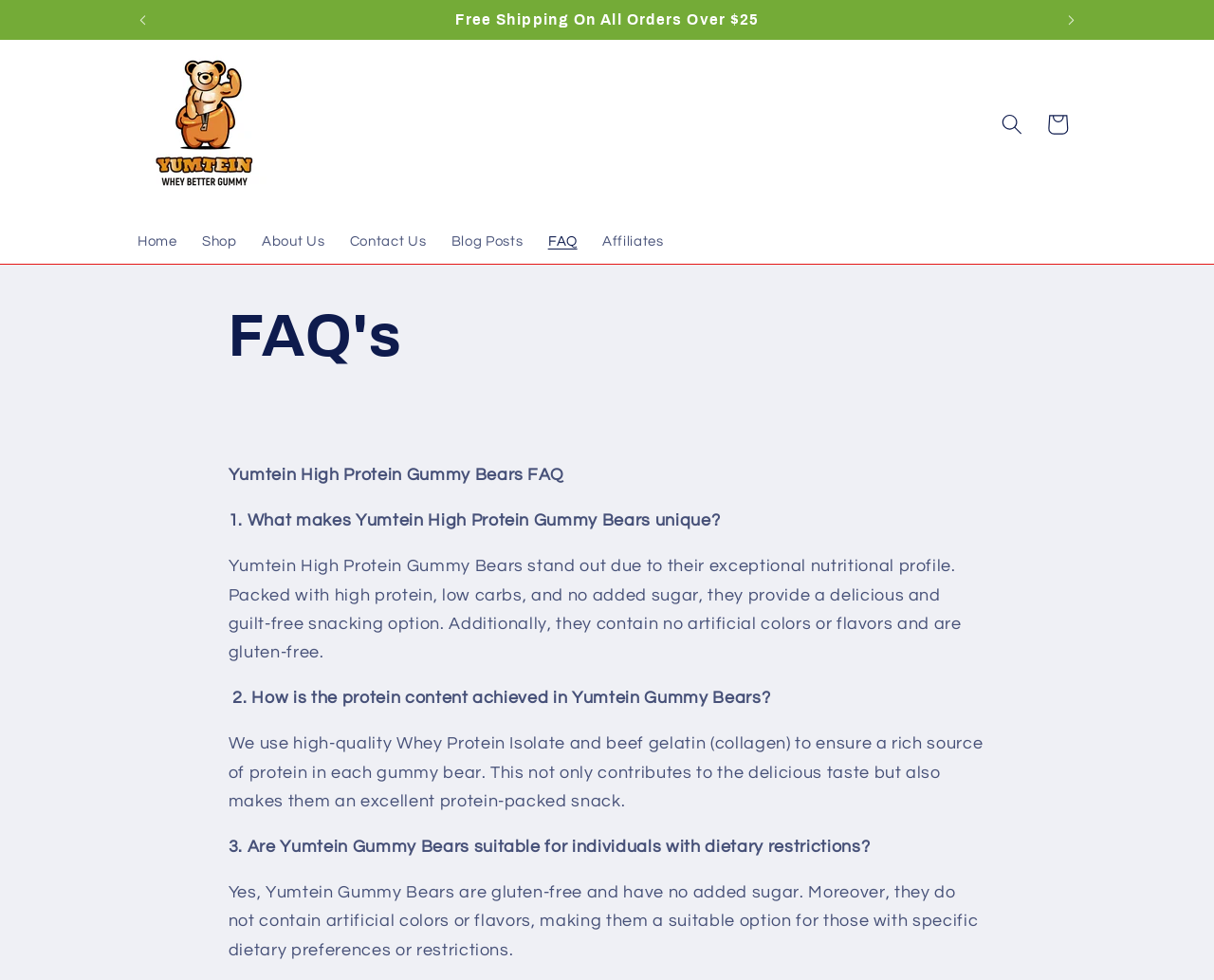Answer the following query concisely with a single word or phrase:
What makes Yumtein High Protein Gummy Bears unique?

Exceptional nutritional profile